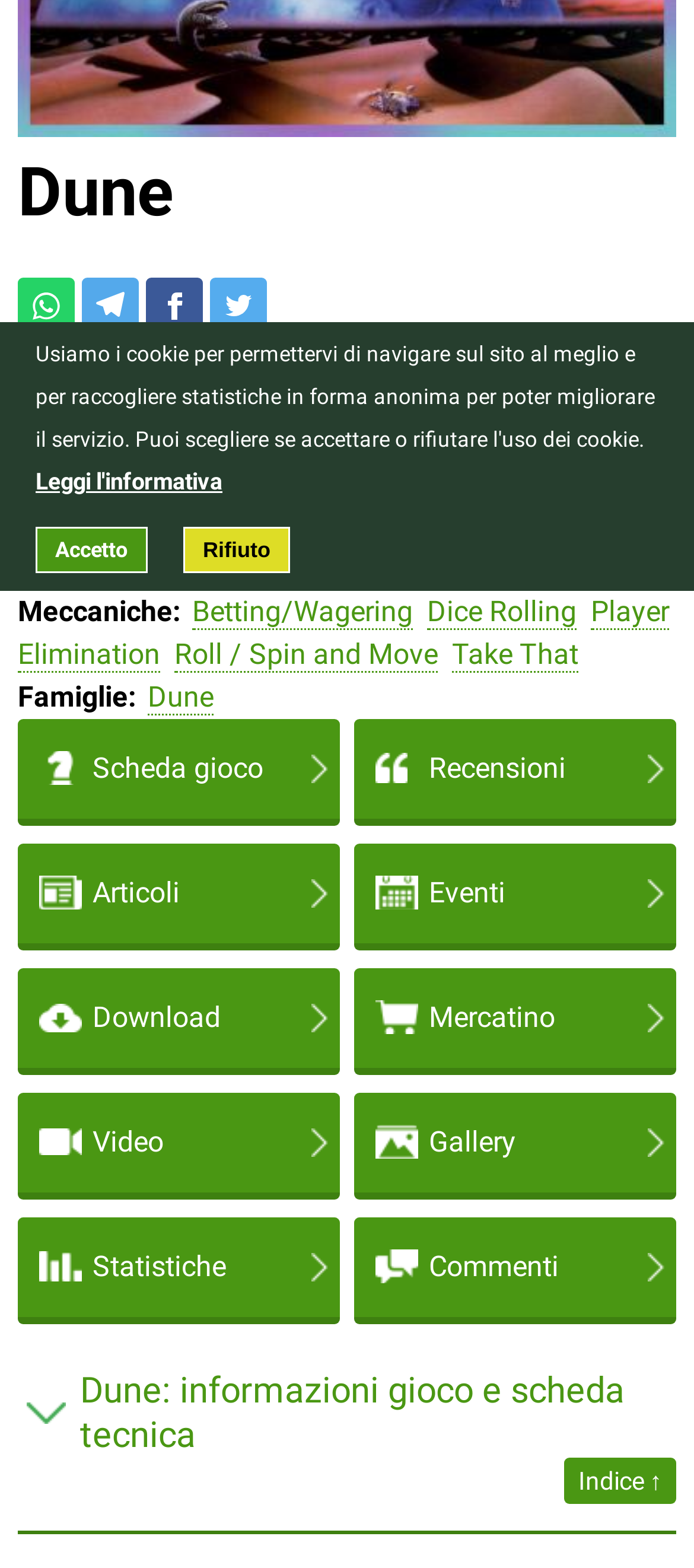Locate the UI element that matches the description Roll / Spin and Move in the webpage screenshot. Return the bounding box coordinates in the format (top-left x, top-left y, bottom-right x, bottom-right y), with values ranging from 0 to 1.

[0.251, 0.407, 0.631, 0.429]